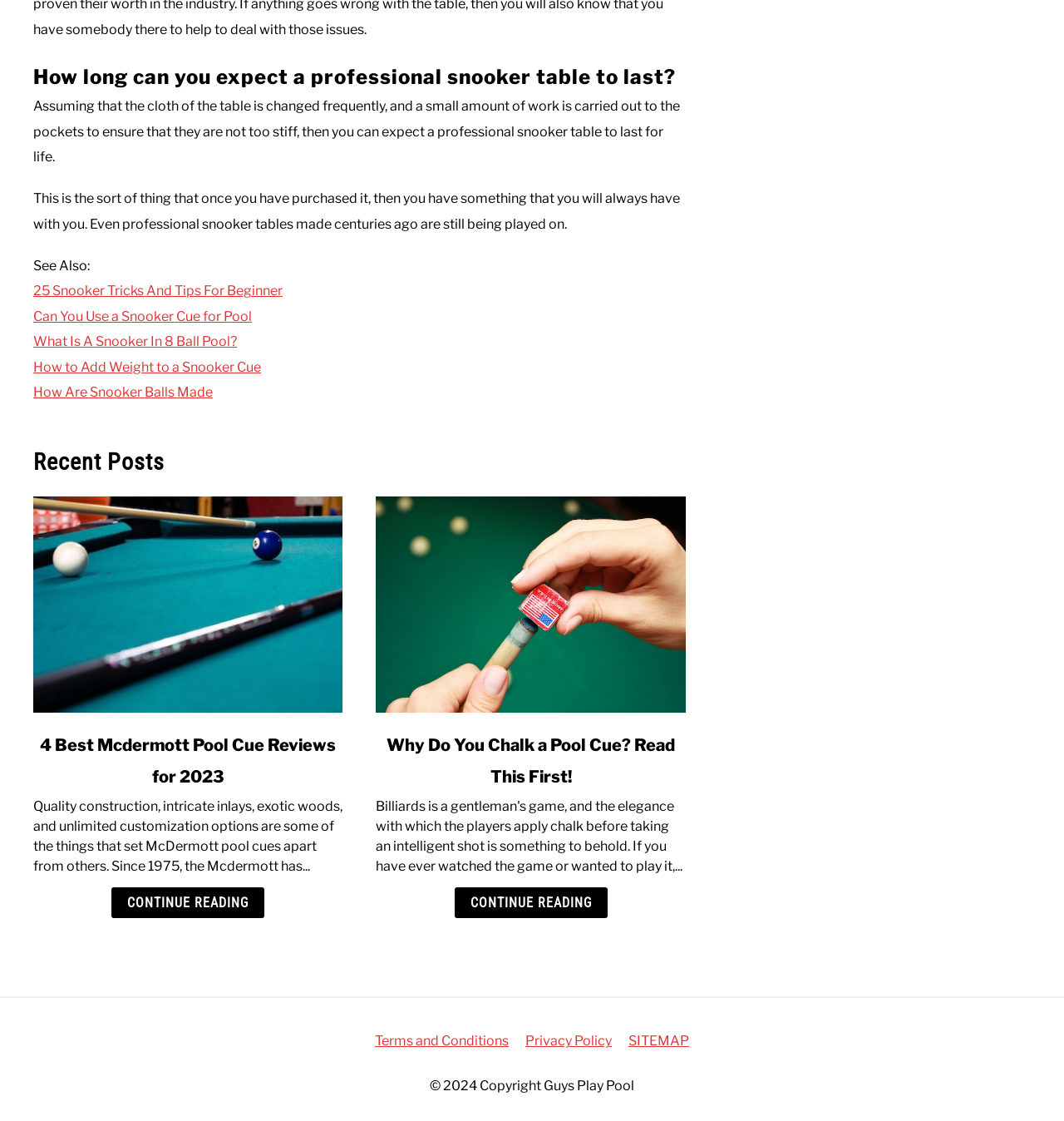Identify the bounding box coordinates of the clickable region required to complete the instruction: "Check 'How long can you expect a professional snooker table to last?'". The coordinates should be given as four float numbers within the range of 0 and 1, i.e., [left, top, right, bottom].

[0.031, 0.056, 0.645, 0.082]